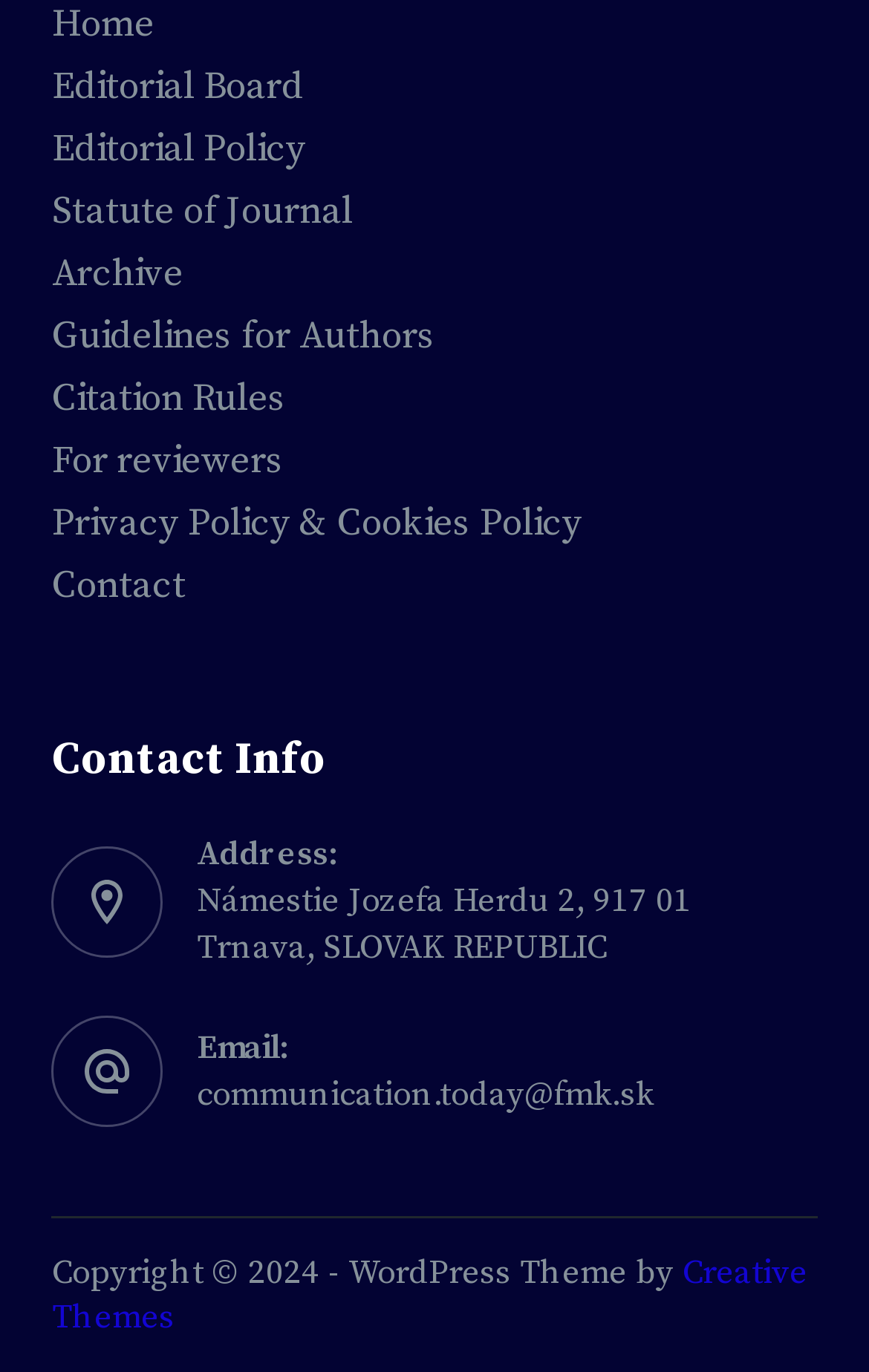Please specify the bounding box coordinates of the clickable region to carry out the following instruction: "view editorial board". The coordinates should be four float numbers between 0 and 1, in the format [left, top, right, bottom].

[0.06, 0.046, 0.35, 0.081]